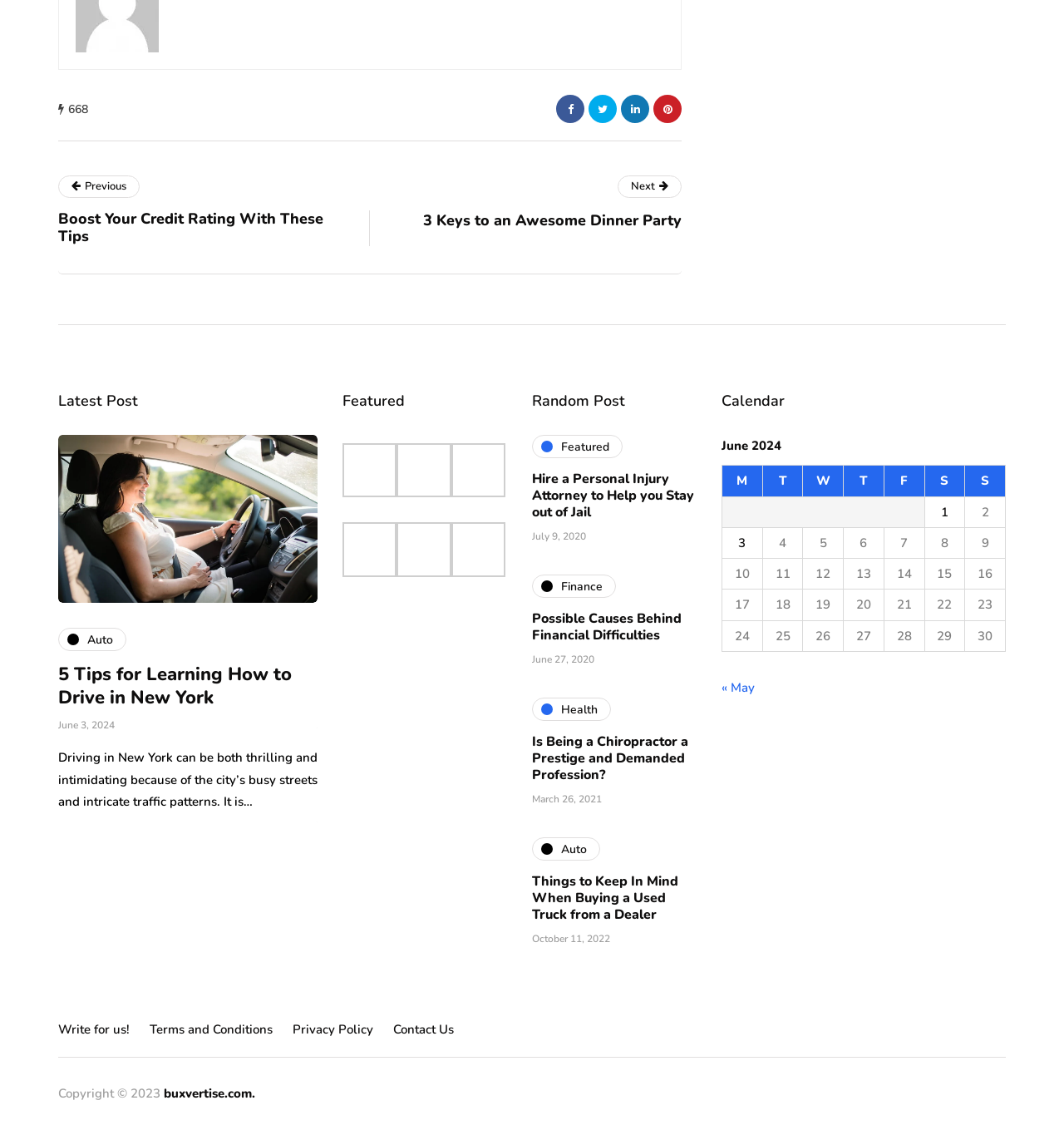What is the date of the post 'Hire a Personal Injury Attorney to Help you Stay out of Jail'?
Answer the question with as much detail as possible.

I found the post 'Hire a Personal Injury Attorney to Help you Stay out of Jail' under the heading 'Random Post' and its date is mentioned as 'July 9, 2020'.